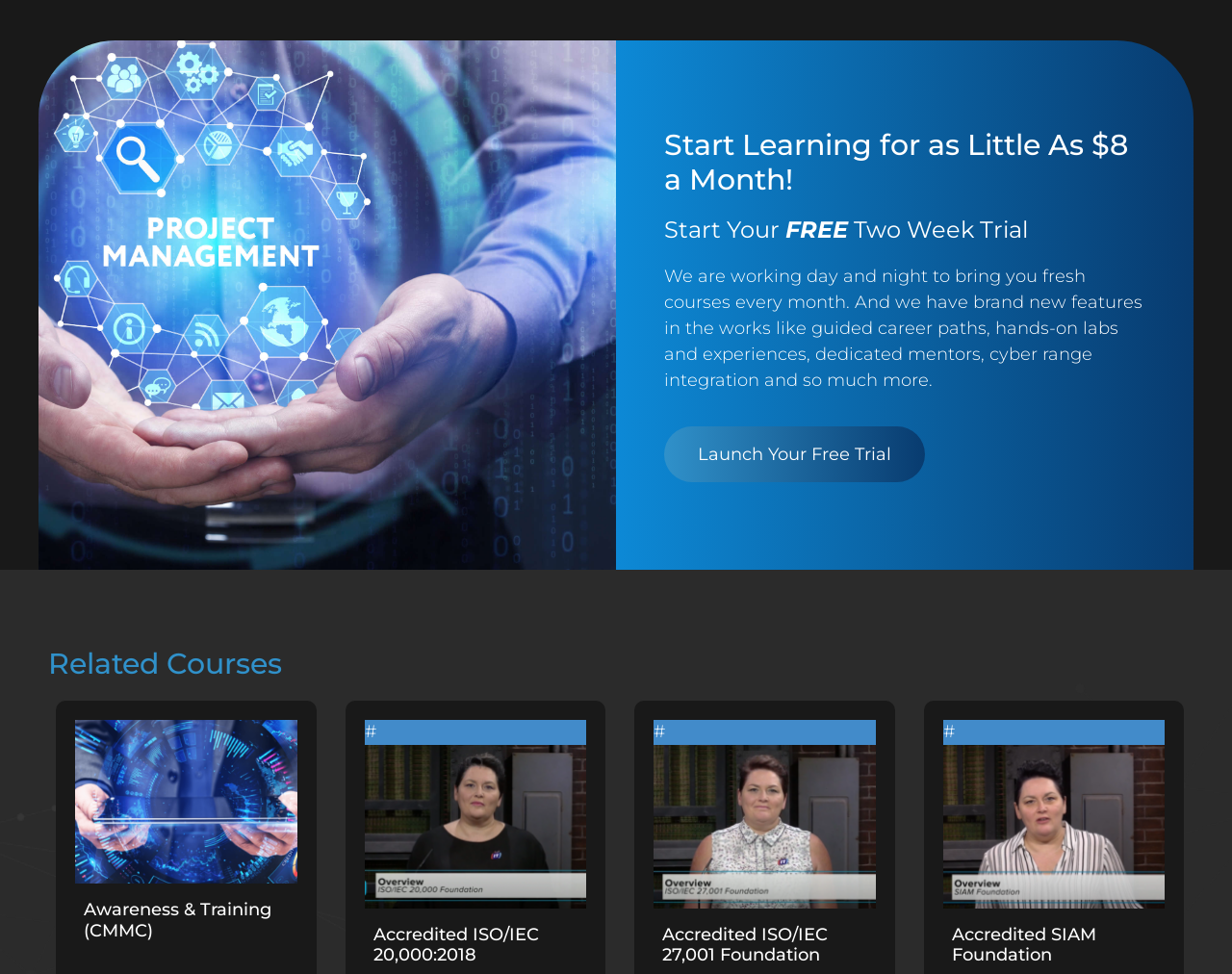What is the topic of the last link on the webpage?
Look at the image and answer with only one word or phrase.

Course Summary